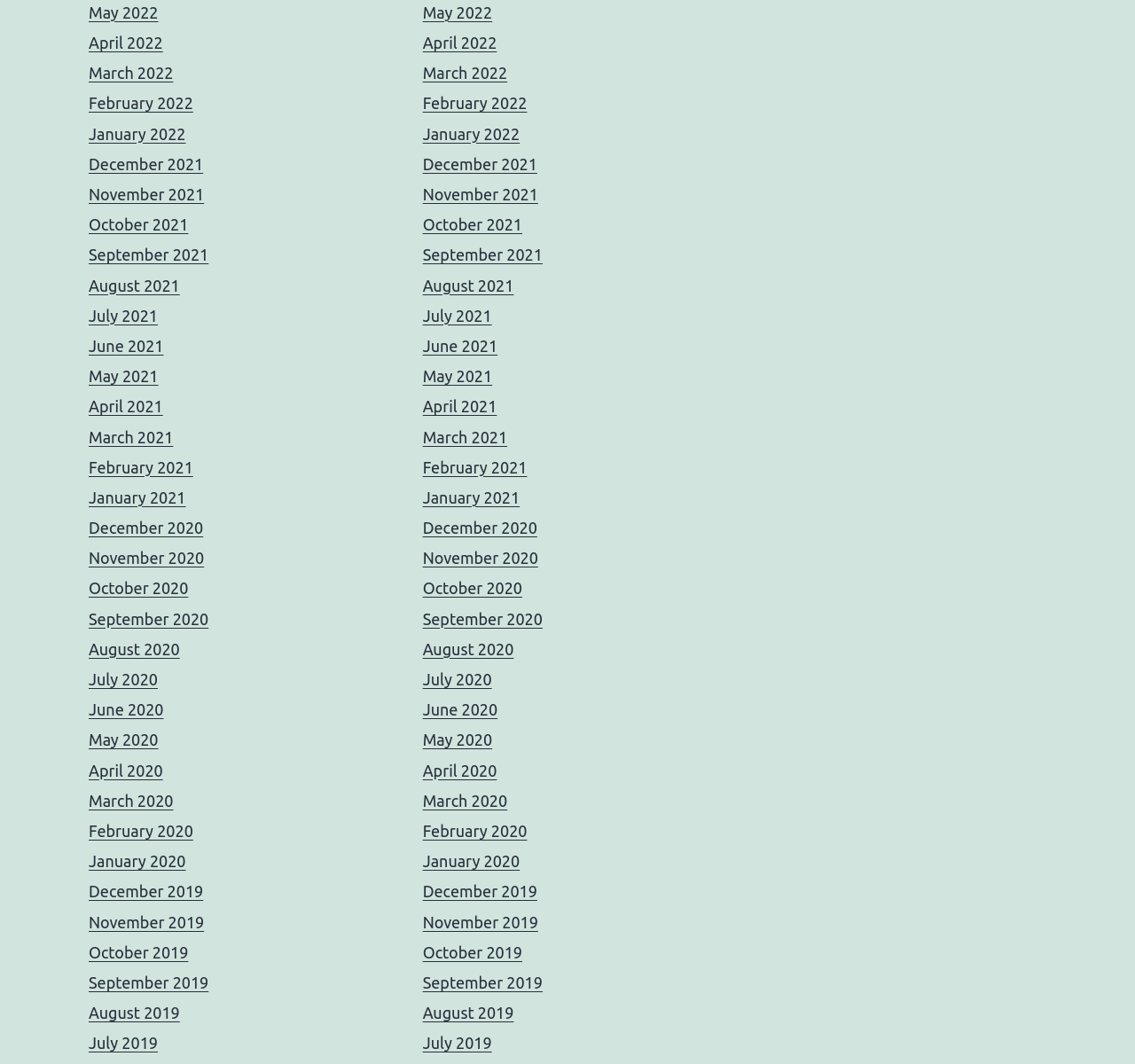Find the bounding box coordinates of the clickable region needed to perform the following instruction: "access September 2019". The coordinates should be provided as four float numbers between 0 and 1, i.e., [left, top, right, bottom].

[0.372, 0.915, 0.478, 0.932]